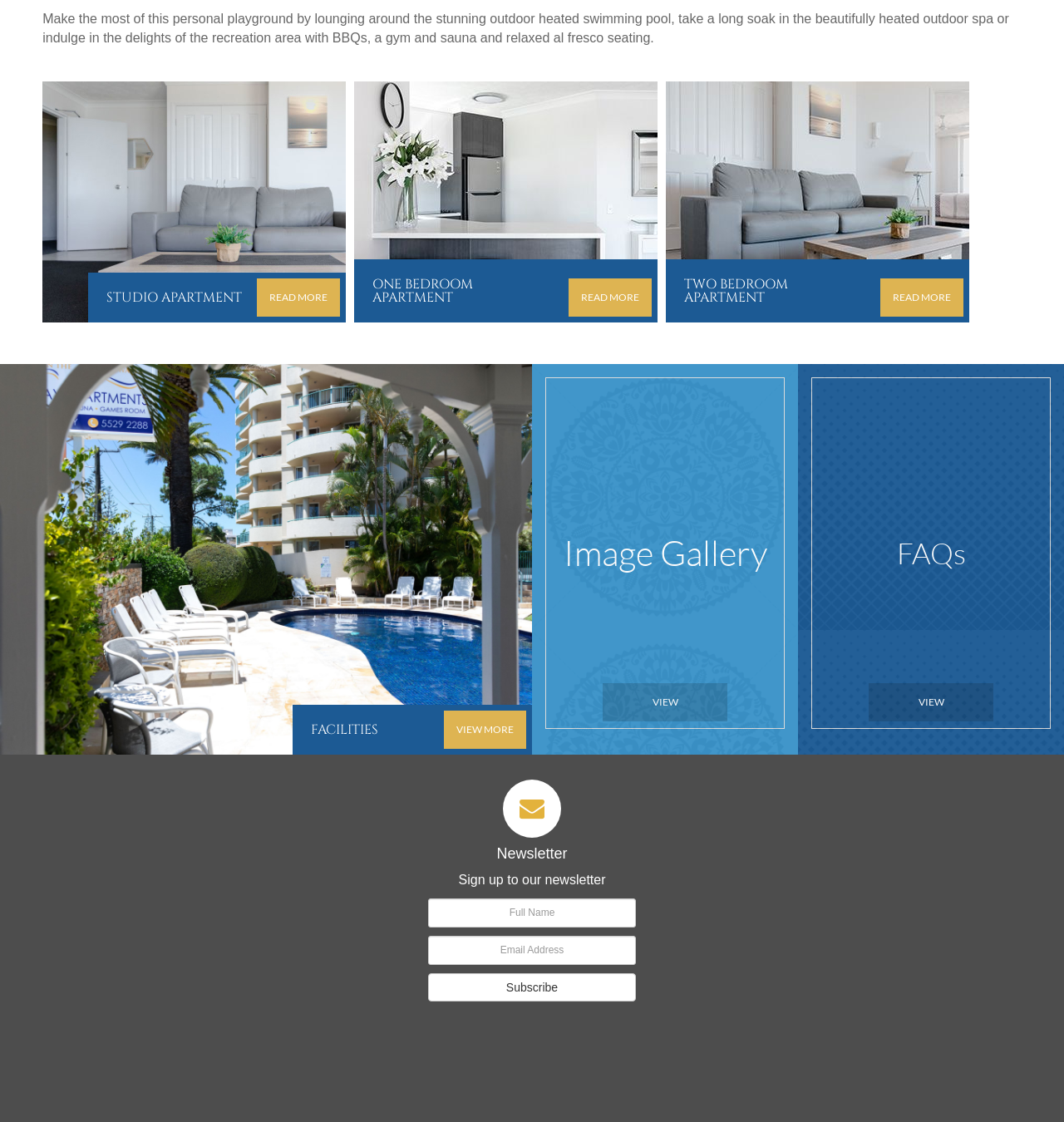Provide a thorough and detailed response to the question by examining the image: 
What is the icon next to the 'VIEW' link?

The icon next to the 'VIEW' link is an arrow, as indicated by the link element with the text '', which is a Unicode character representing an arrow icon.